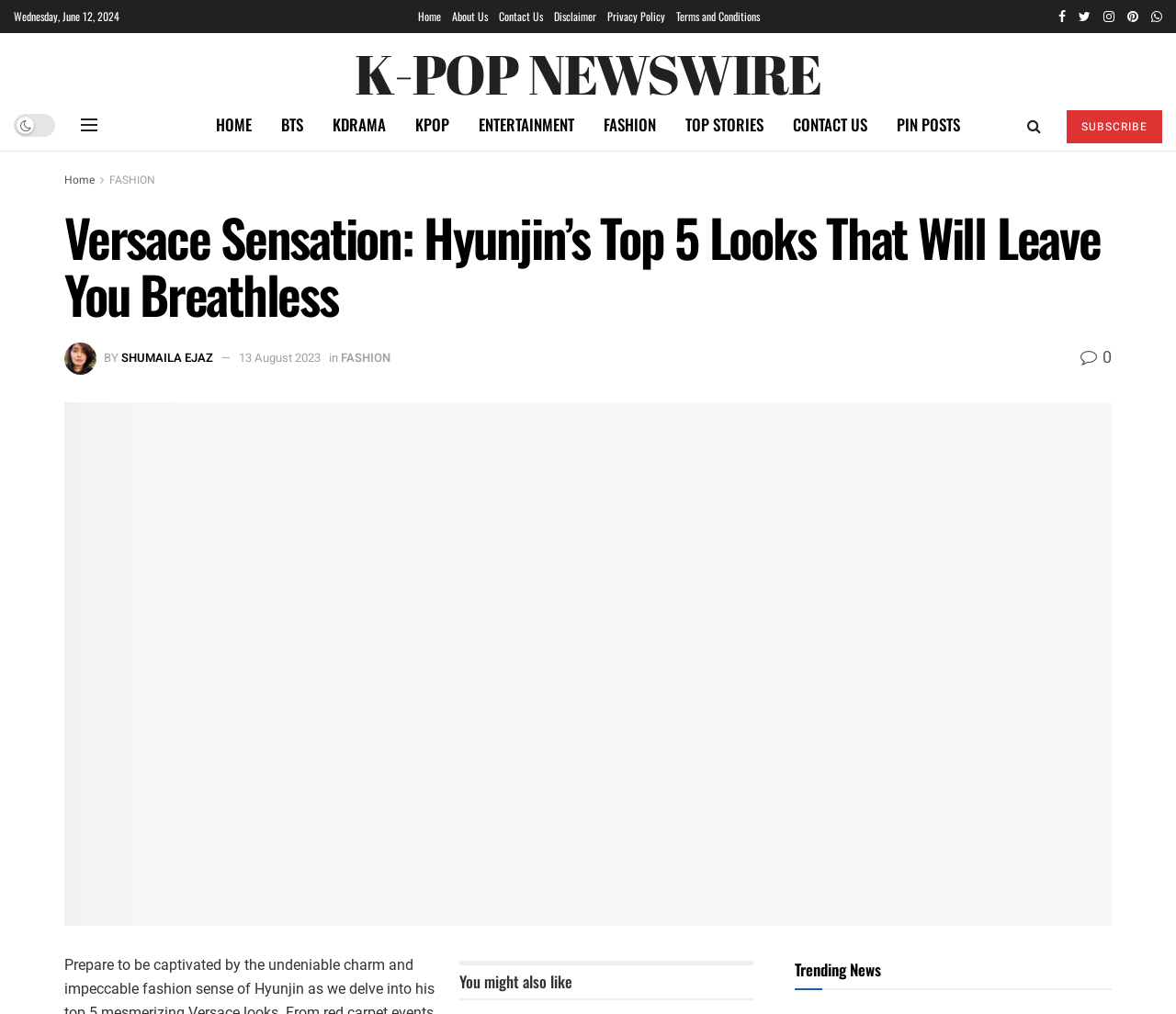Can you identify the bounding box coordinates of the clickable region needed to carry out this instruction: 'View the 'K-POP NEWSWIRE' page'? The coordinates should be four float numbers within the range of 0 to 1, stated as [left, top, right, bottom].

[0.301, 0.031, 0.699, 0.099]